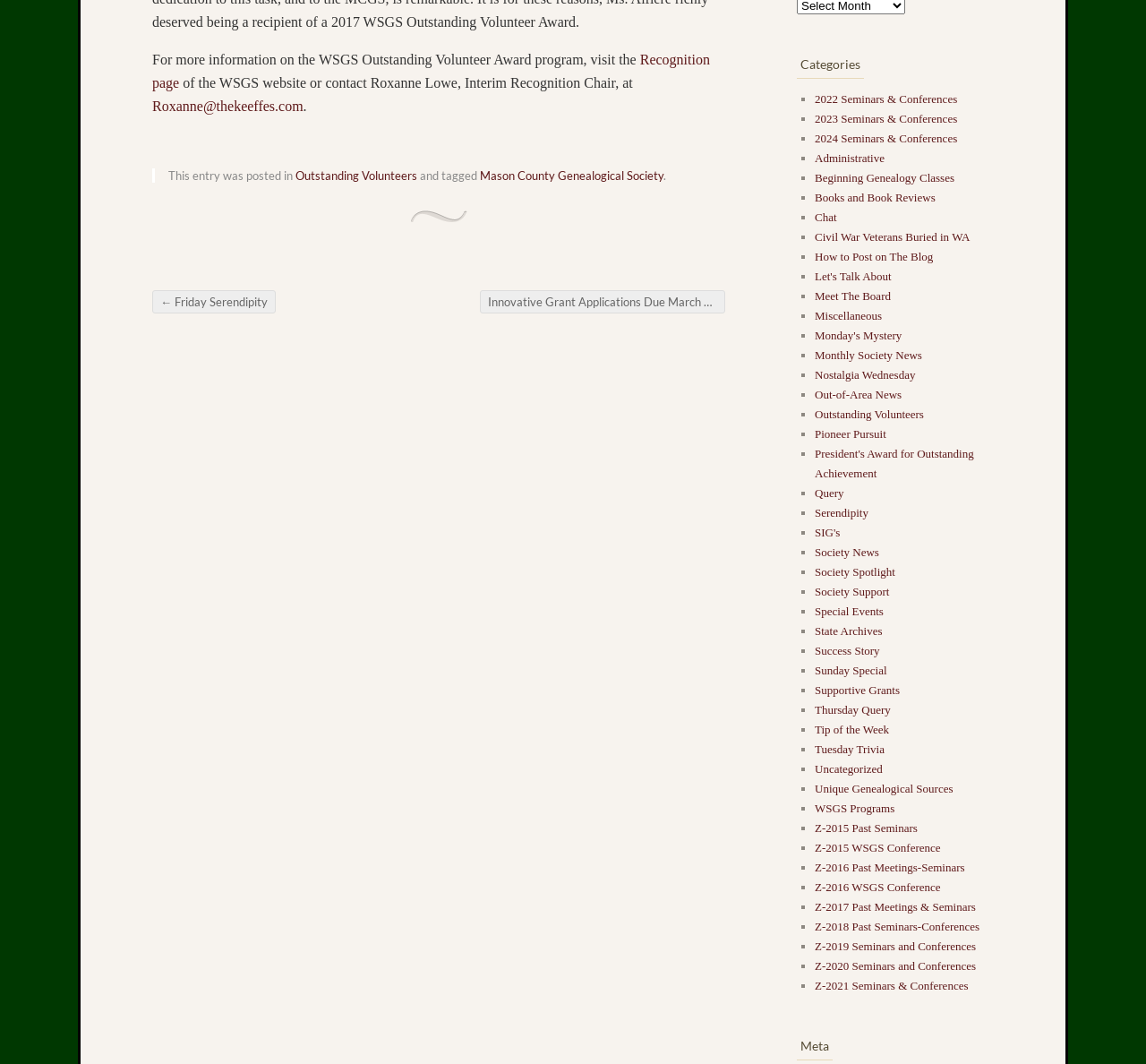Determine the bounding box coordinates of the area to click in order to meet this instruction: "Go to the next post".

[0.419, 0.273, 0.633, 0.295]